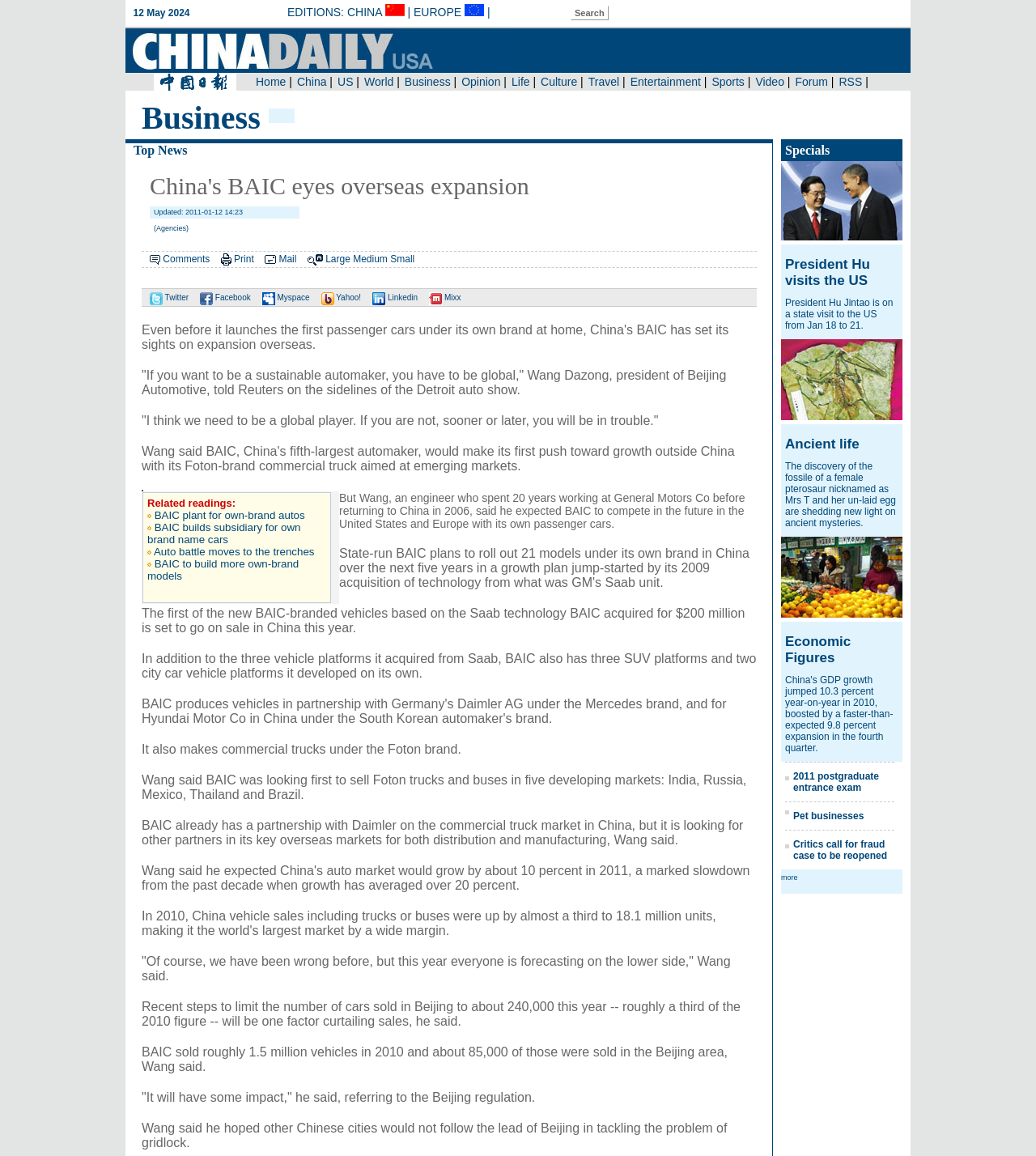Locate the bounding box coordinates of the element that should be clicked to fulfill the instruction: "Read related readings about BAIC plant for own-brand autos".

[0.149, 0.44, 0.294, 0.451]